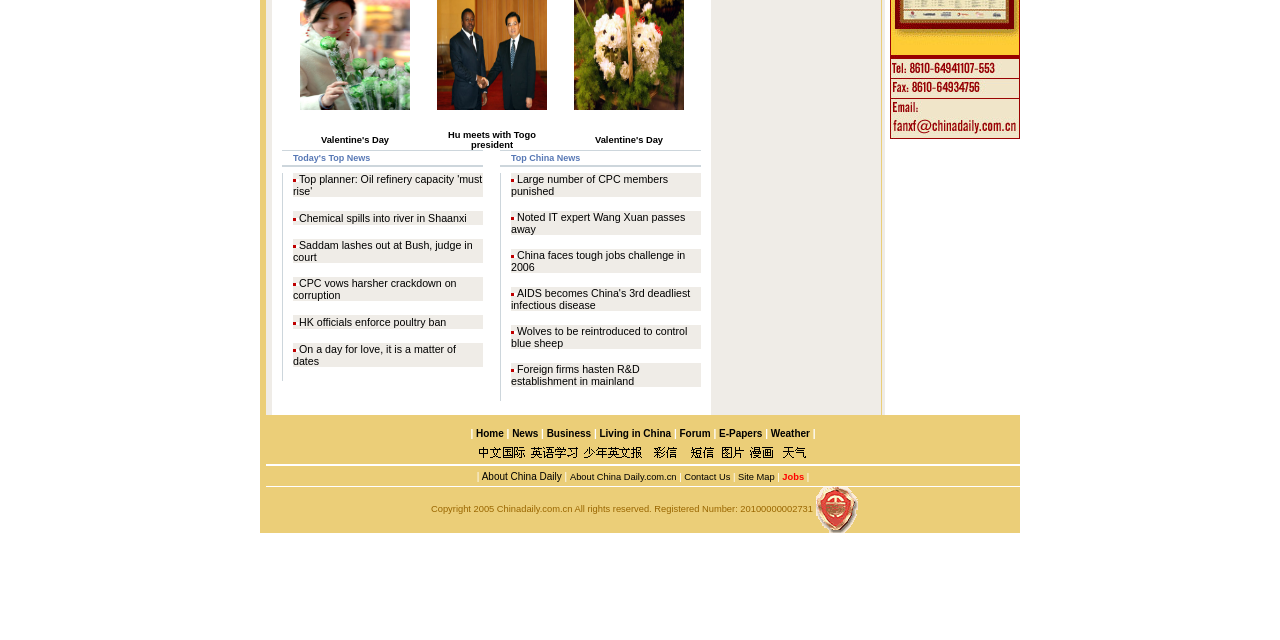From the screenshot, find the bounding box of the UI element matching this description: "E-Papers". Supply the bounding box coordinates in the form [left, top, right, bottom], each a float between 0 and 1.

[0.562, 0.669, 0.596, 0.686]